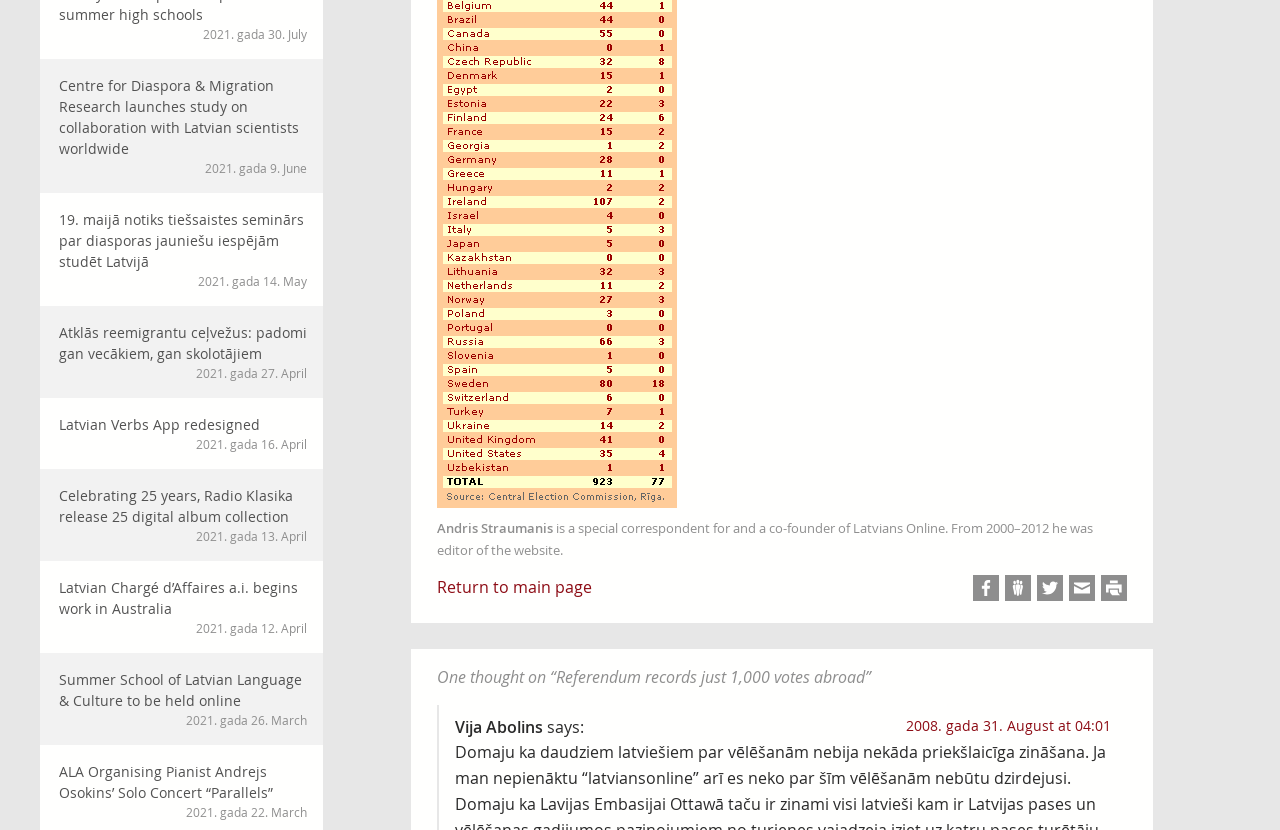Please identify the bounding box coordinates of the element's region that I should click in order to complete the following instruction: "Click the link to Latvian Verbs App redesigned". The bounding box coordinates consist of four float numbers between 0 and 1, i.e., [left, top, right, bottom].

[0.031, 0.48, 0.252, 0.565]